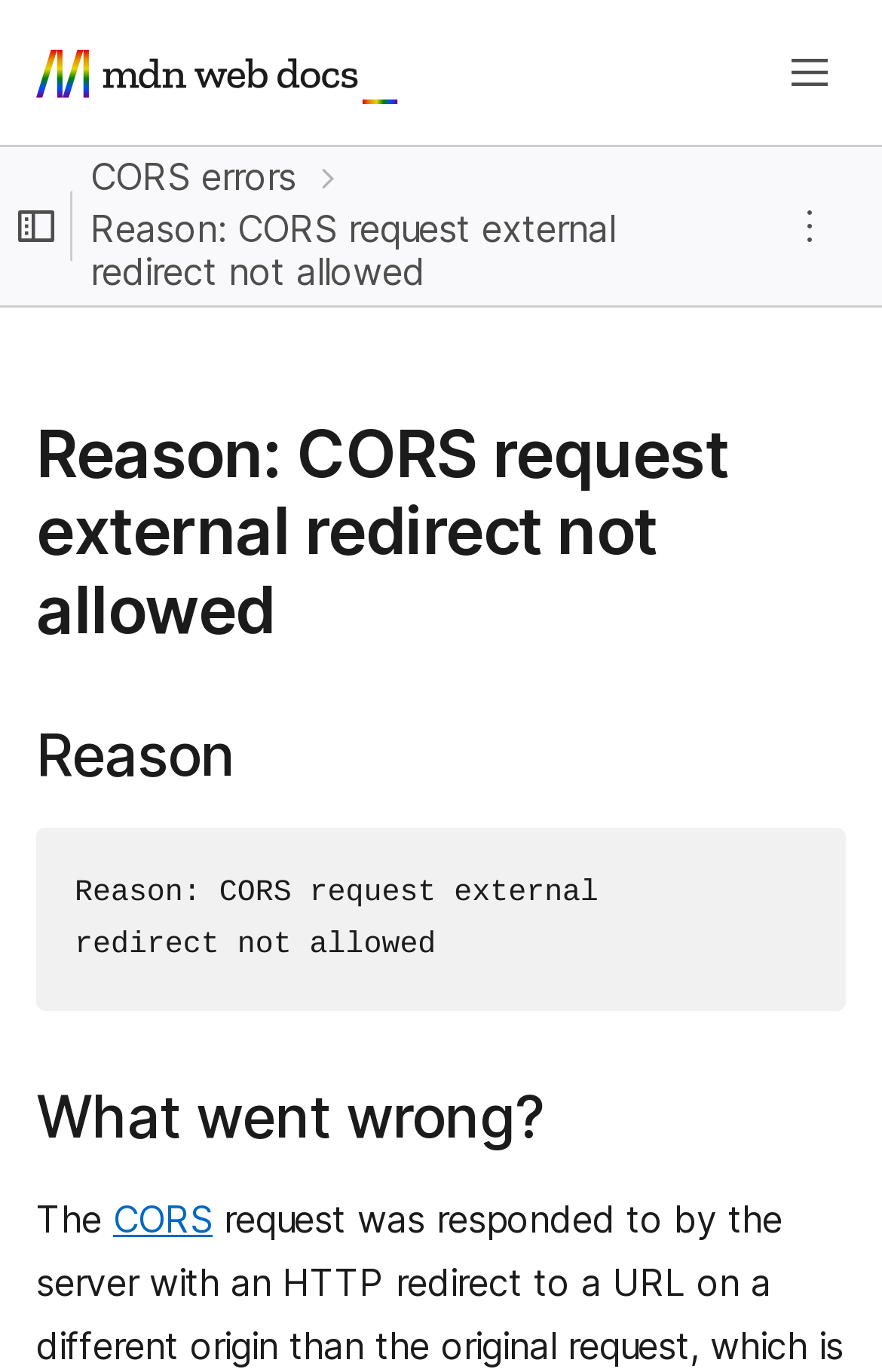Find and indicate the bounding box coordinates of the region you should select to follow the given instruction: "Go to MDN homepage".

[0.041, 0.029, 0.451, 0.076]